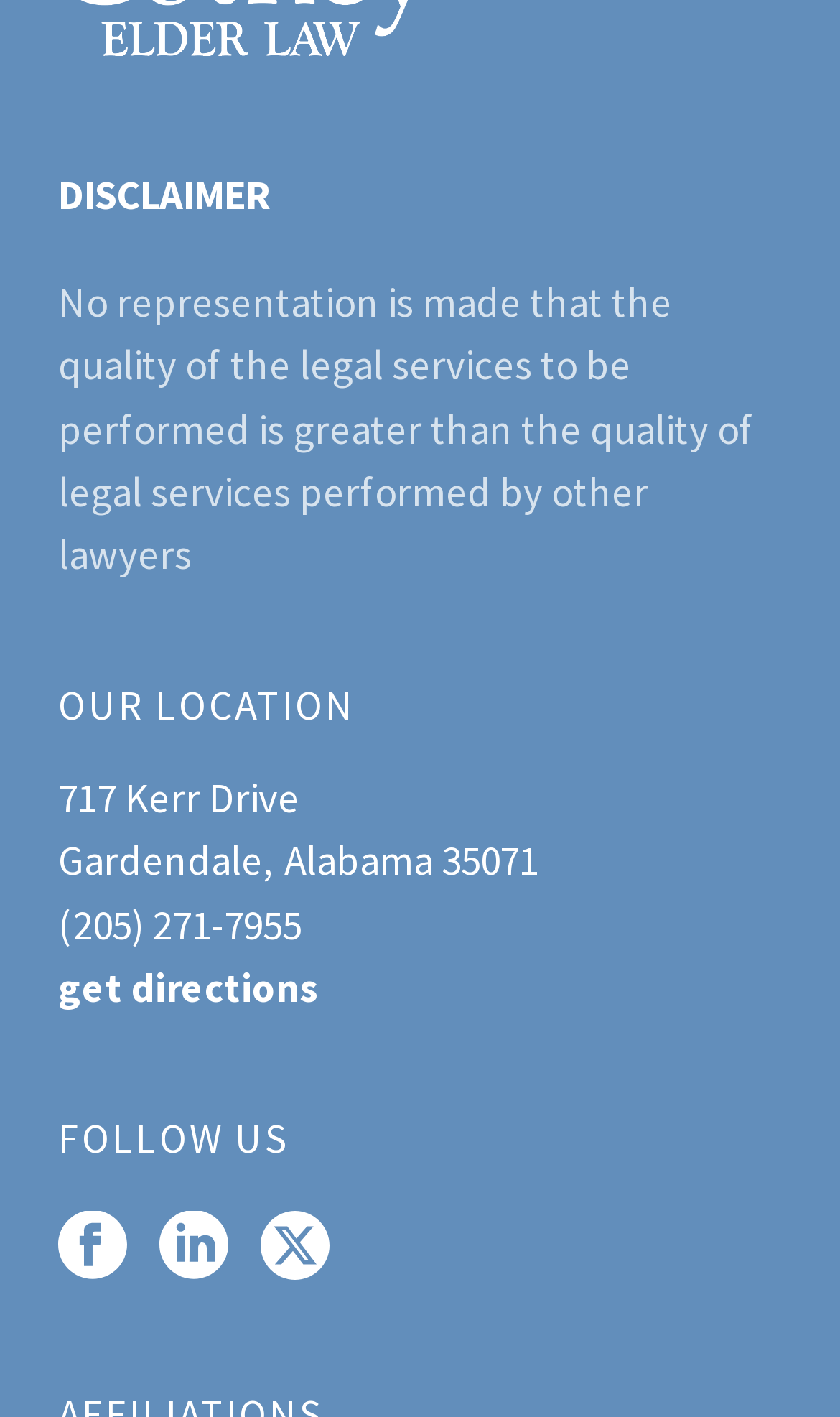What is the phone number of the law office?
Examine the image and provide an in-depth answer to the question.

The phone number of the law office can be found in the 'OUR LOCATION' section, which is located near the top of the webpage. The phone number is specified as '(205) 271-7955' in the StaticText element.